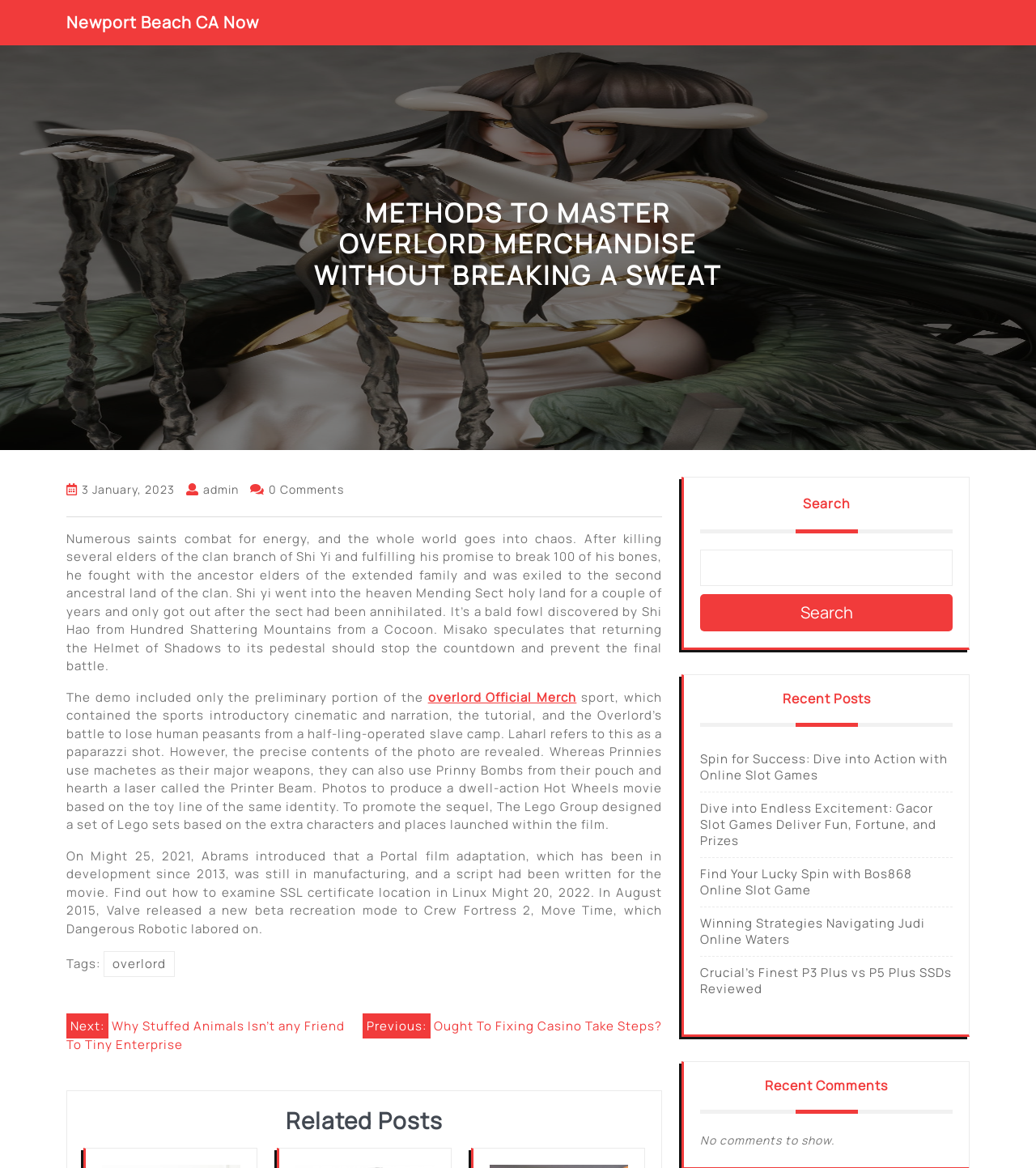Pinpoint the bounding box coordinates of the element you need to click to execute the following instruction: "Click the 'Ask a question' link". The bounding box should be represented by four float numbers between 0 and 1, in the format [left, top, right, bottom].

None